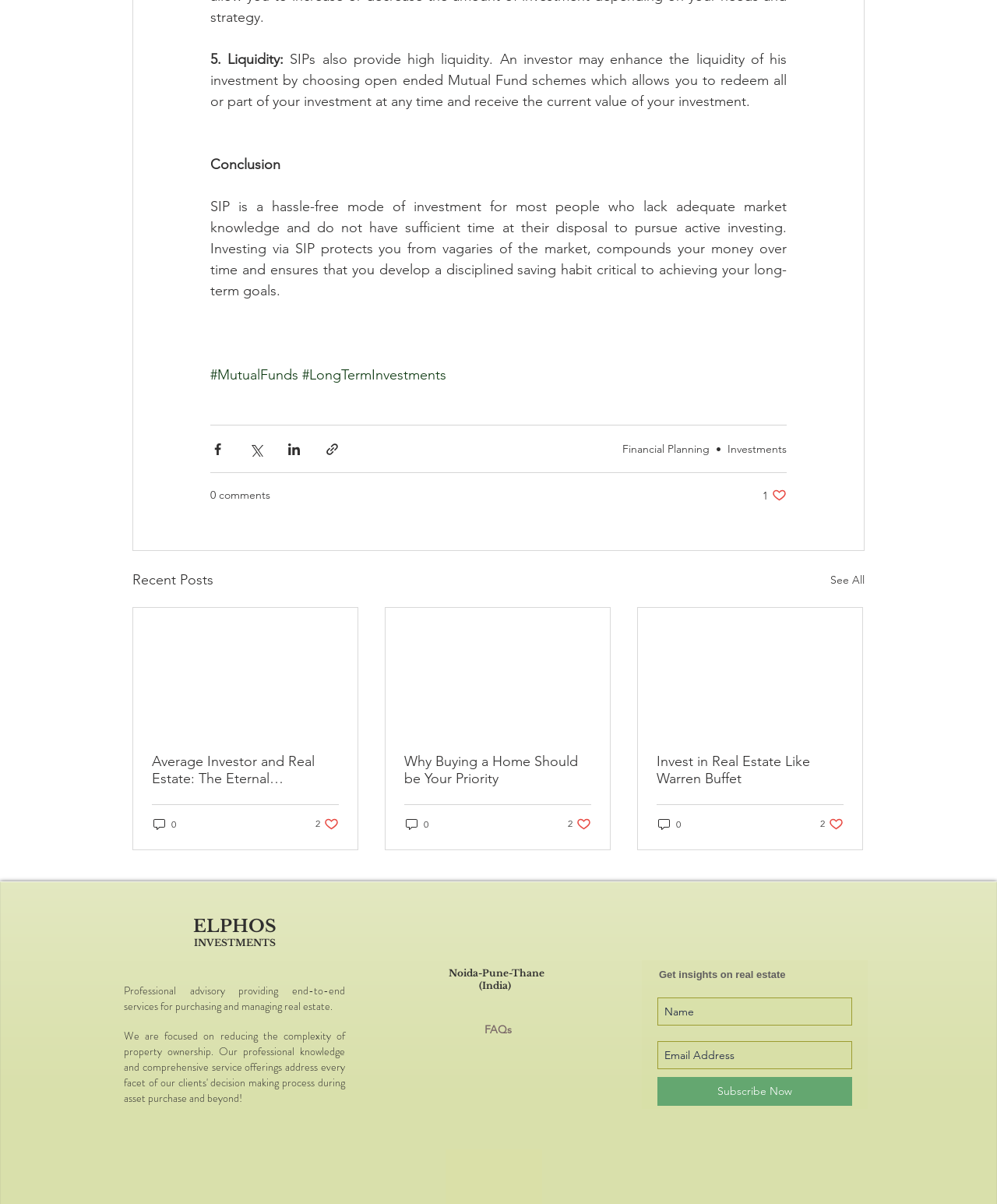Use a single word or phrase to answer the question: What is the mode of investment mentioned in the text?

SIP